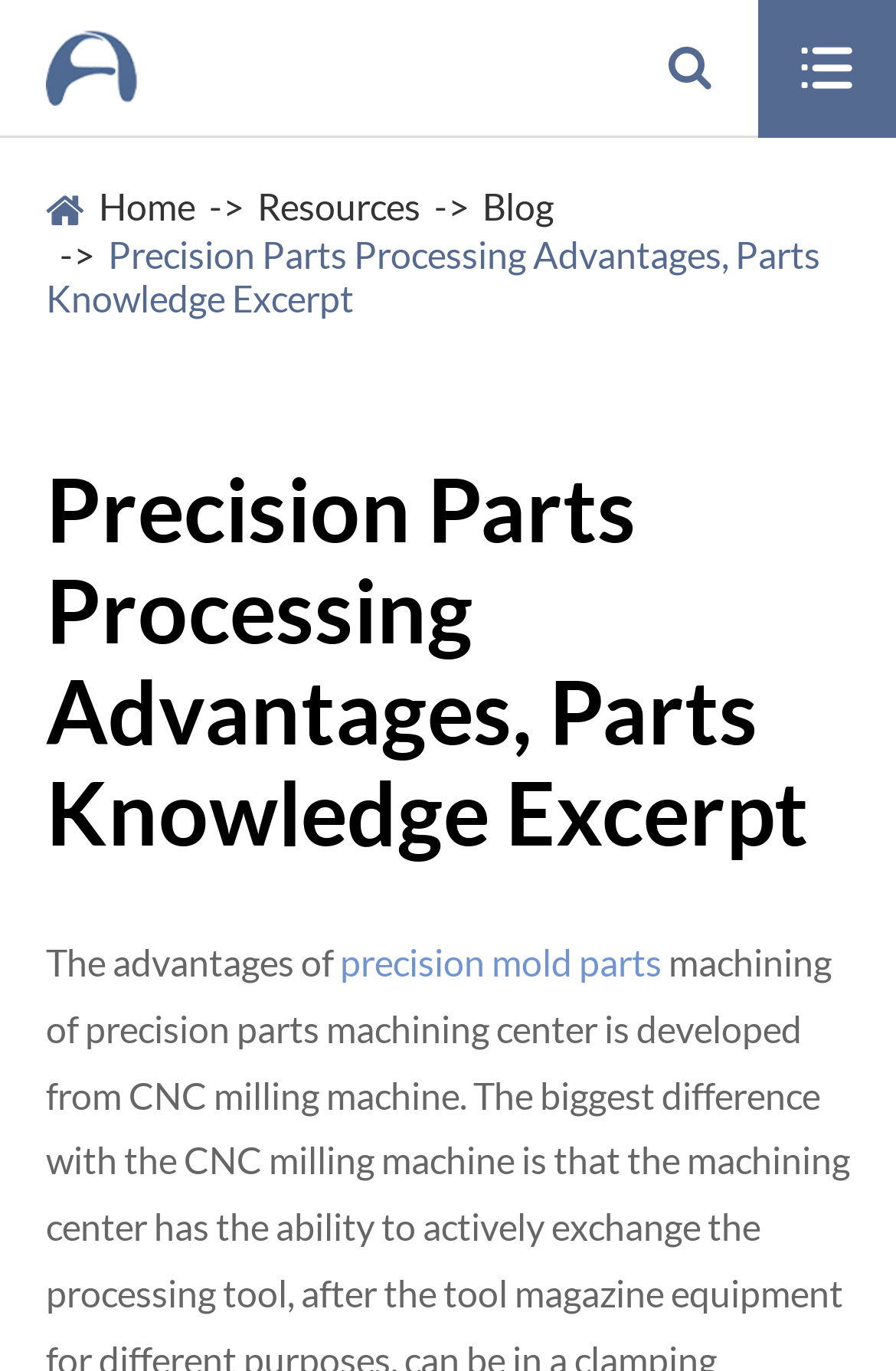How many main navigation links are there?
Please provide a single word or phrase answer based on the image.

3